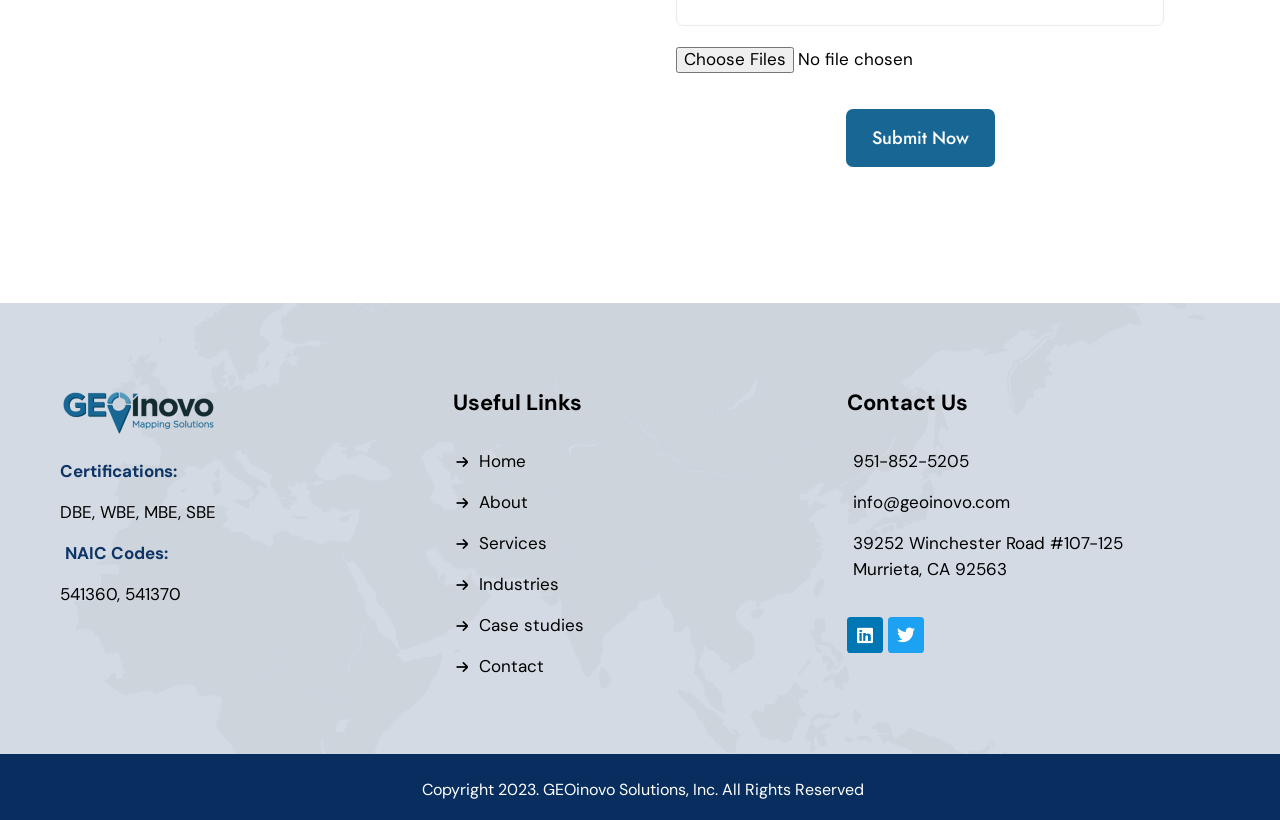Please identify the coordinates of the bounding box that should be clicked to fulfill this instruction: "Go to the home page".

[0.374, 0.546, 0.411, 0.577]